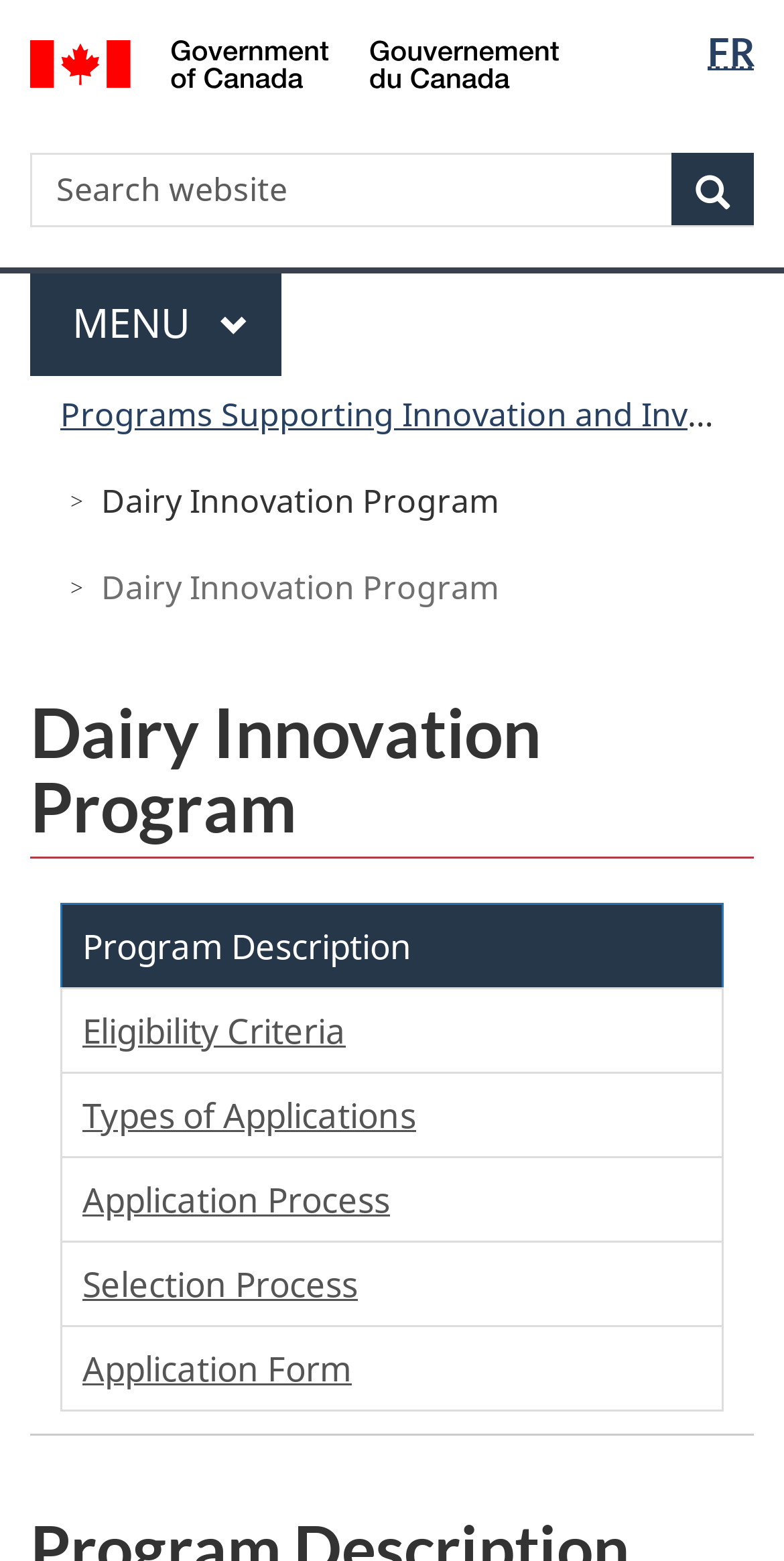How many links are there in the 'You are here' section?
Provide an in-depth and detailed answer to the question.

I counted the links in the 'You are here' section by looking at the navigation element with the heading 'You are here', and I found 6 links: 'Program Description', 'Eligibility Criteria', 'Types of Applications', 'Application Process', 'Selection Process', and 'Application Form'.